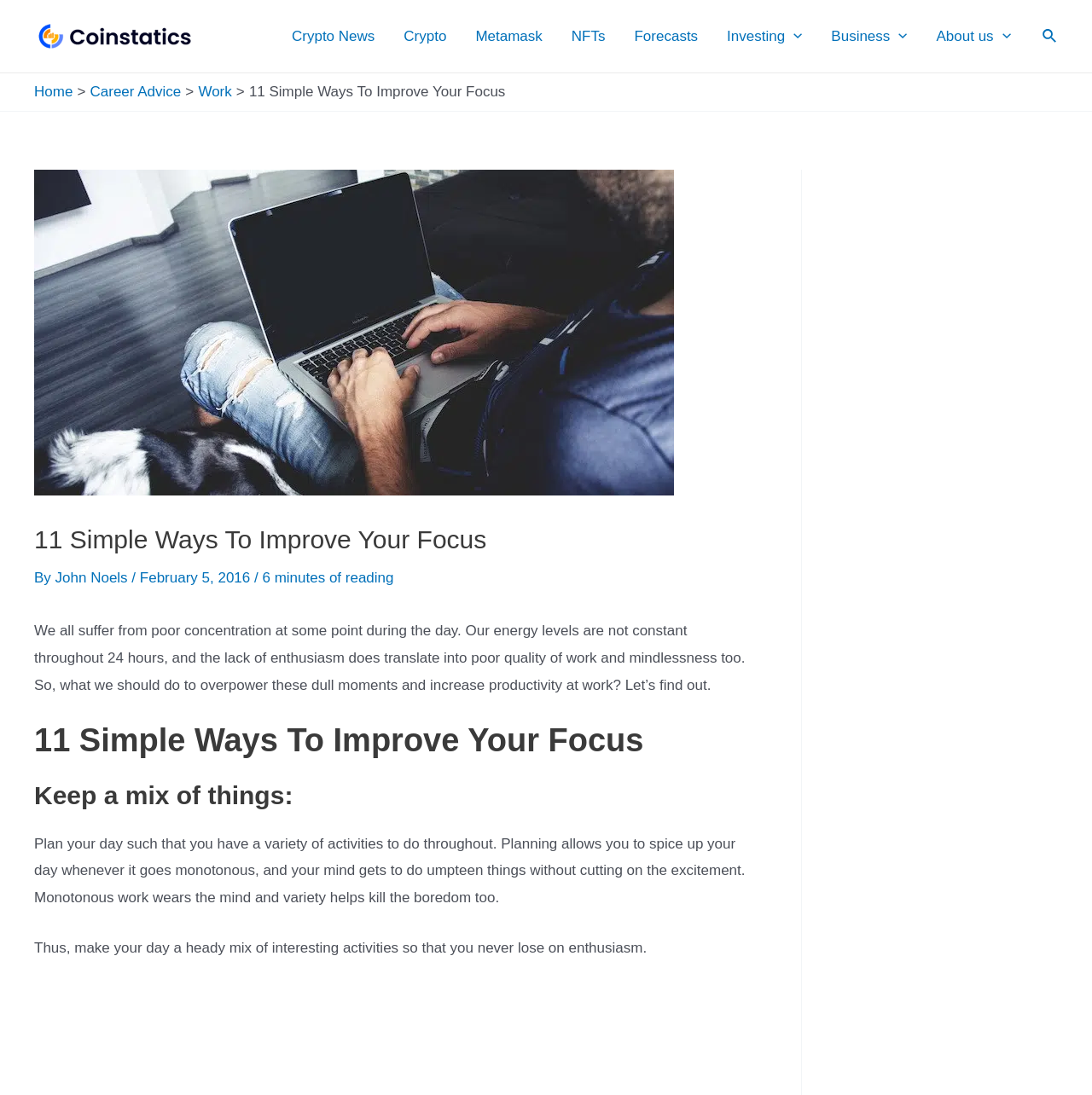How many navigation links are in the site navigation?
Give a detailed response to the question by analyzing the screenshot.

I counted the number of links in the site navigation section, which includes 'Crypto News', 'Crypto', 'Metamask', 'NFTs', 'Forecasts', 'Investing Menu Toggle', and 'Business Menu Toggle'.